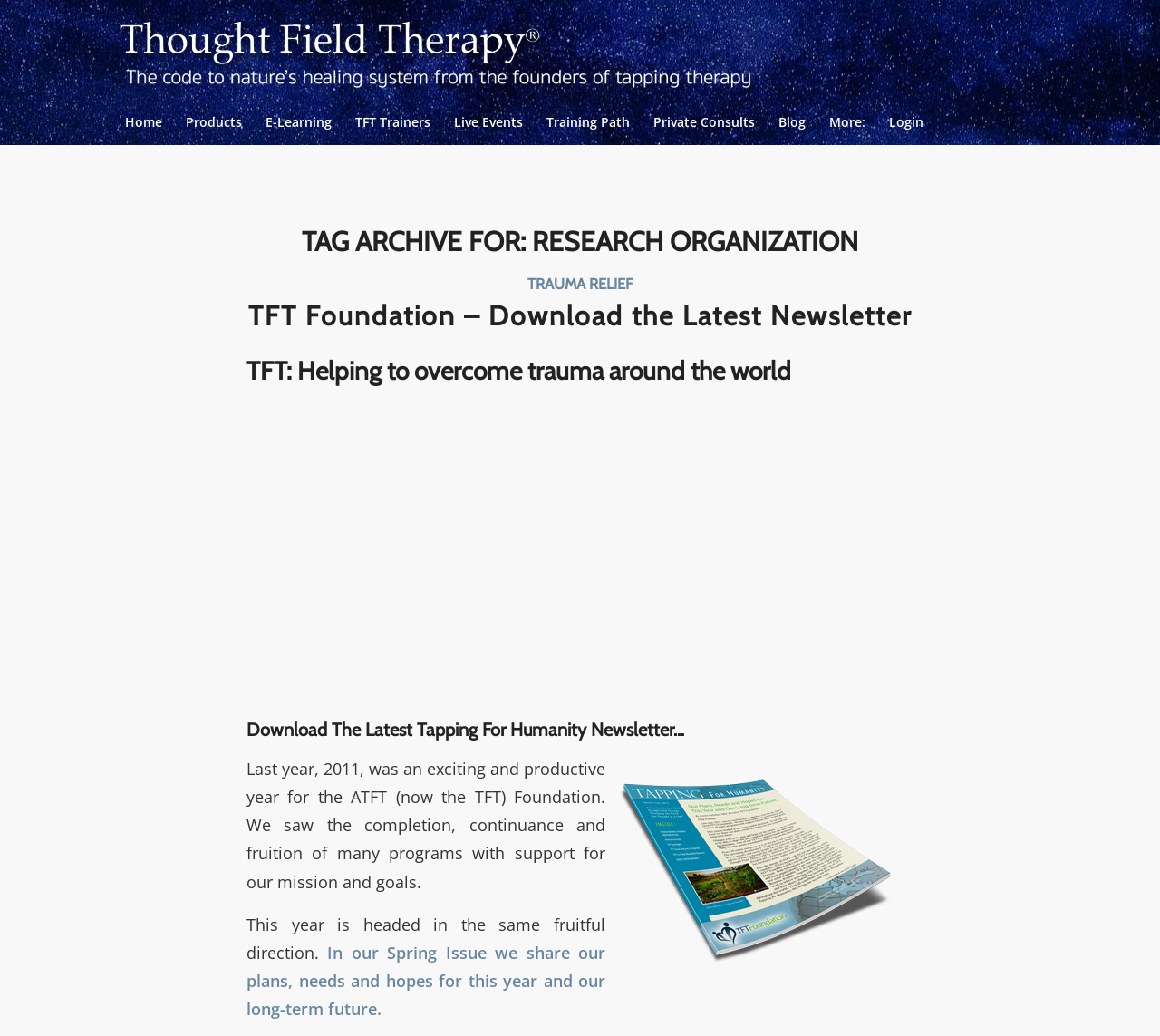Locate the bounding box coordinates of the segment that needs to be clicked to meet this instruction: "Read the latest newsletter".

[0.522, 0.728, 0.788, 0.943]